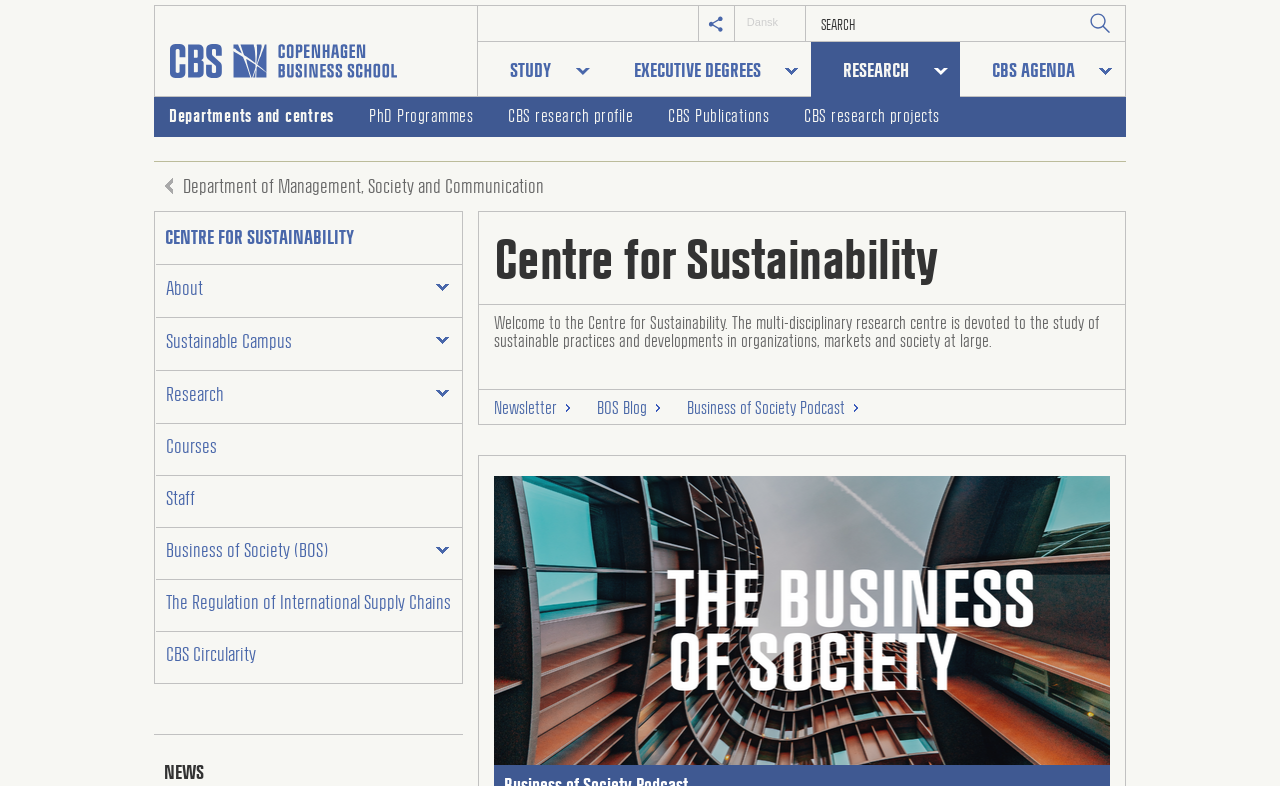Predict the bounding box coordinates of the area that should be clicked to accomplish the following instruction: "Search for something". The bounding box coordinates should consist of four float numbers between 0 and 1, i.e., [left, top, right, bottom].

[0.63, 0.008, 0.879, 0.052]